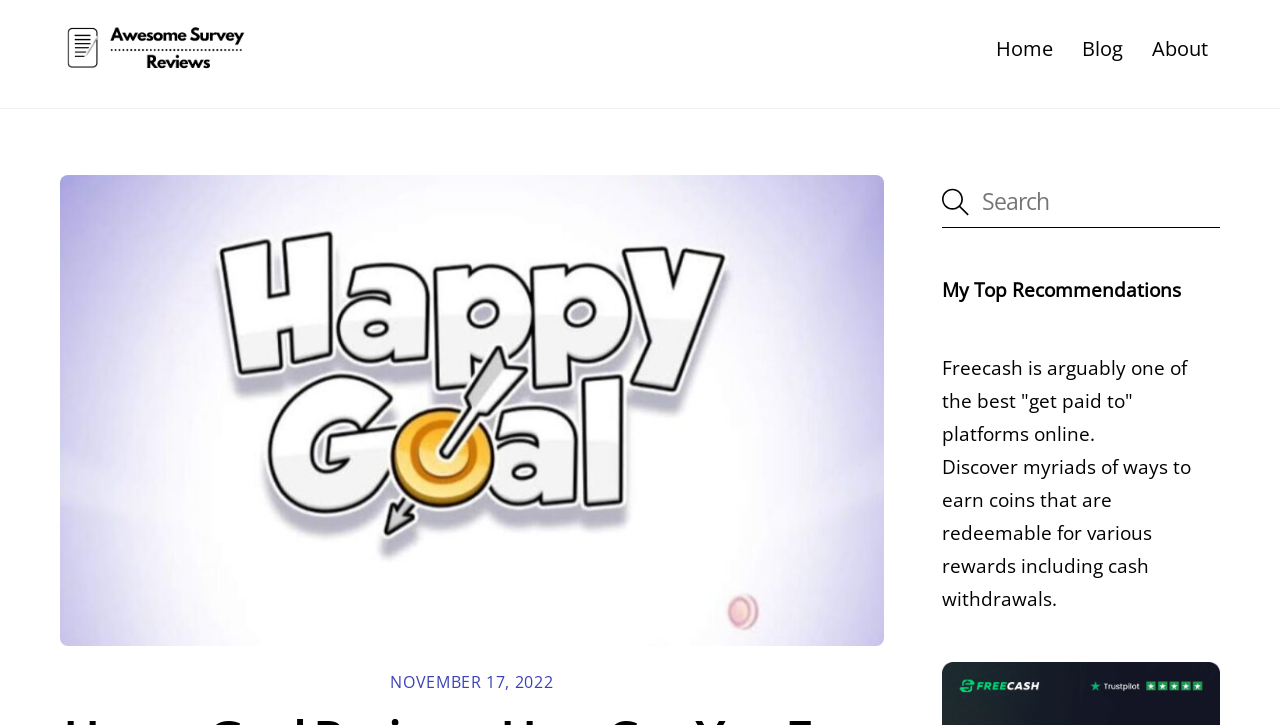What is the purpose of the search bar?
Please use the image to provide a one-word or short phrase answer.

To search